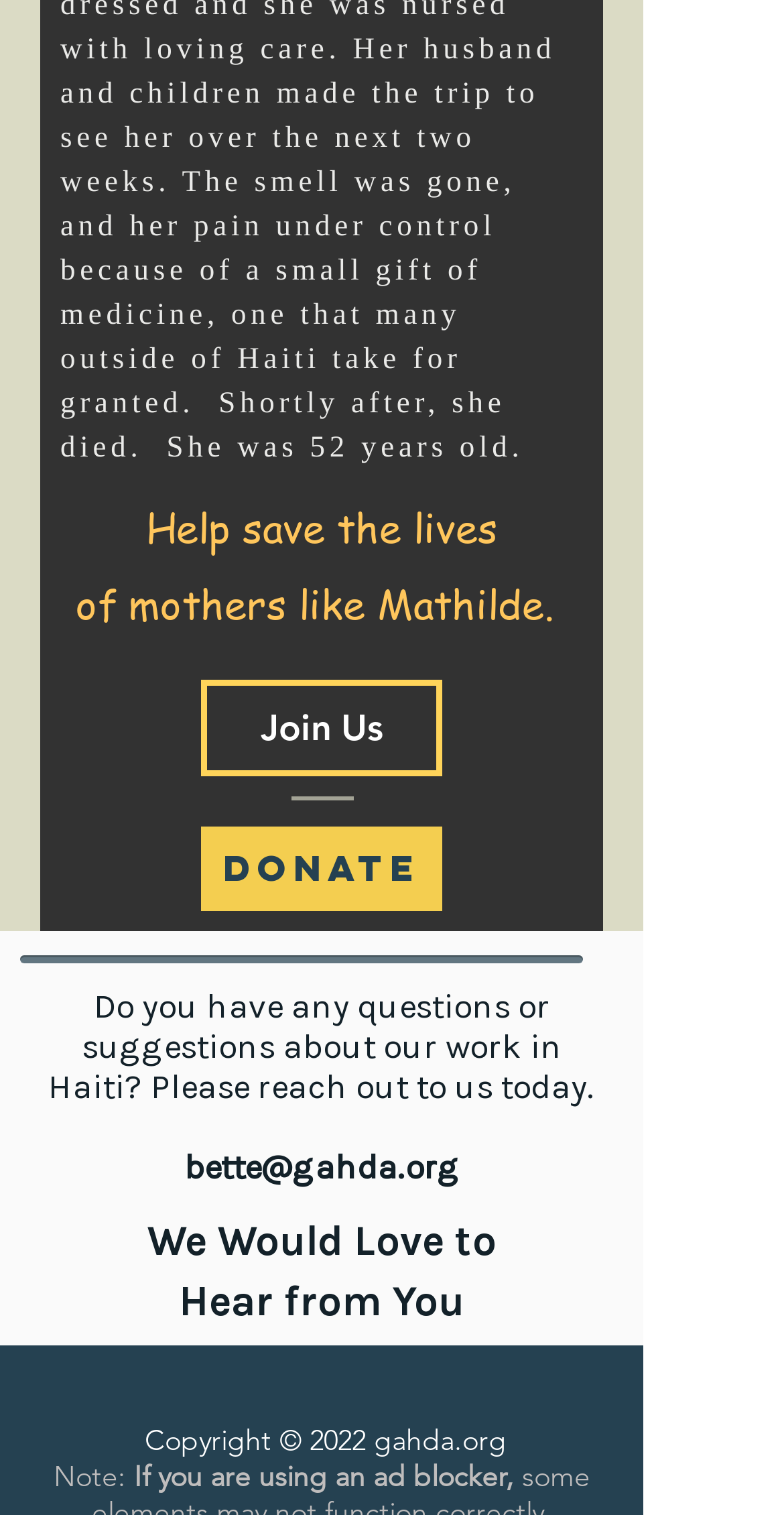What is the call to action for Mathilde?
Answer the question with as much detail as possible.

The static text element at the top of the page mentions 'Help save the lives of mothers like Mathilde.' which implies that the call to action is to help save her life.